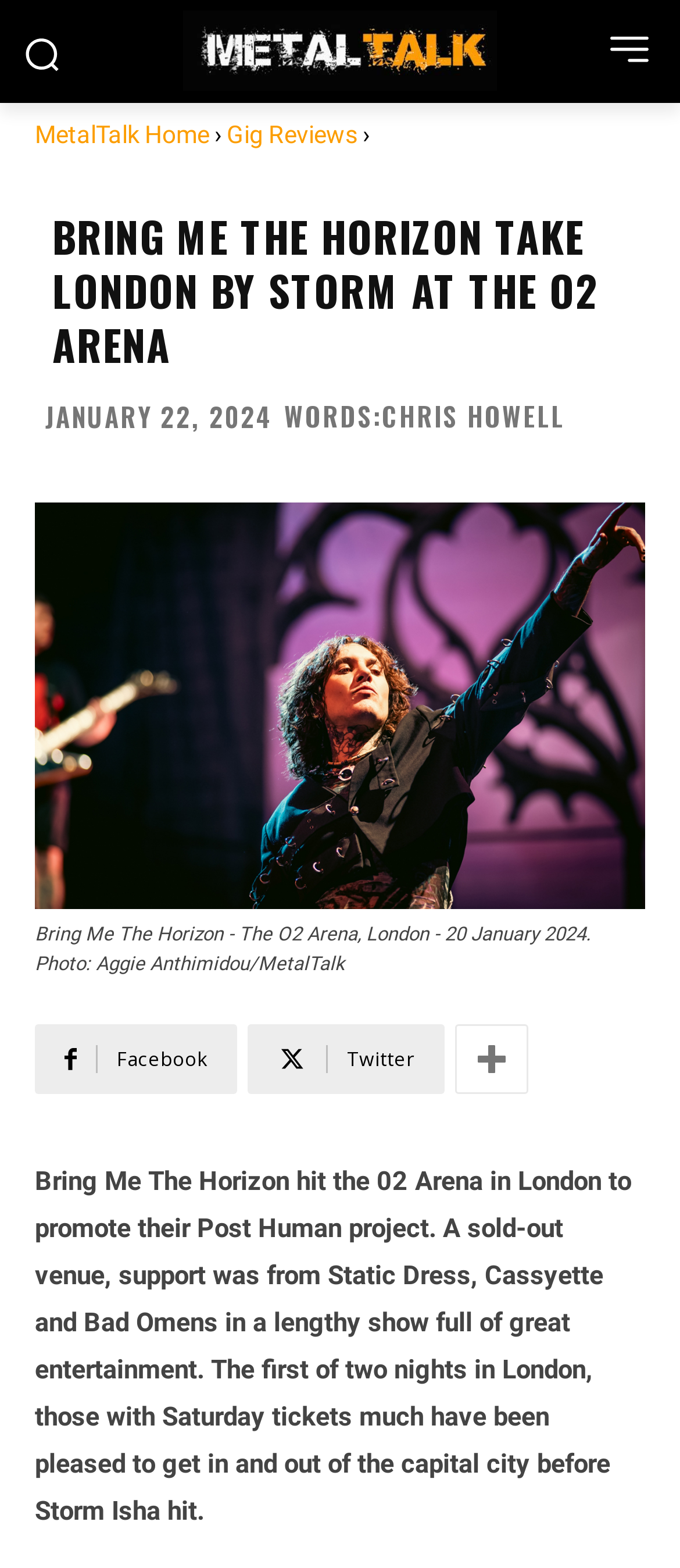Find the bounding box of the UI element described as follows: "Menu principal".

None